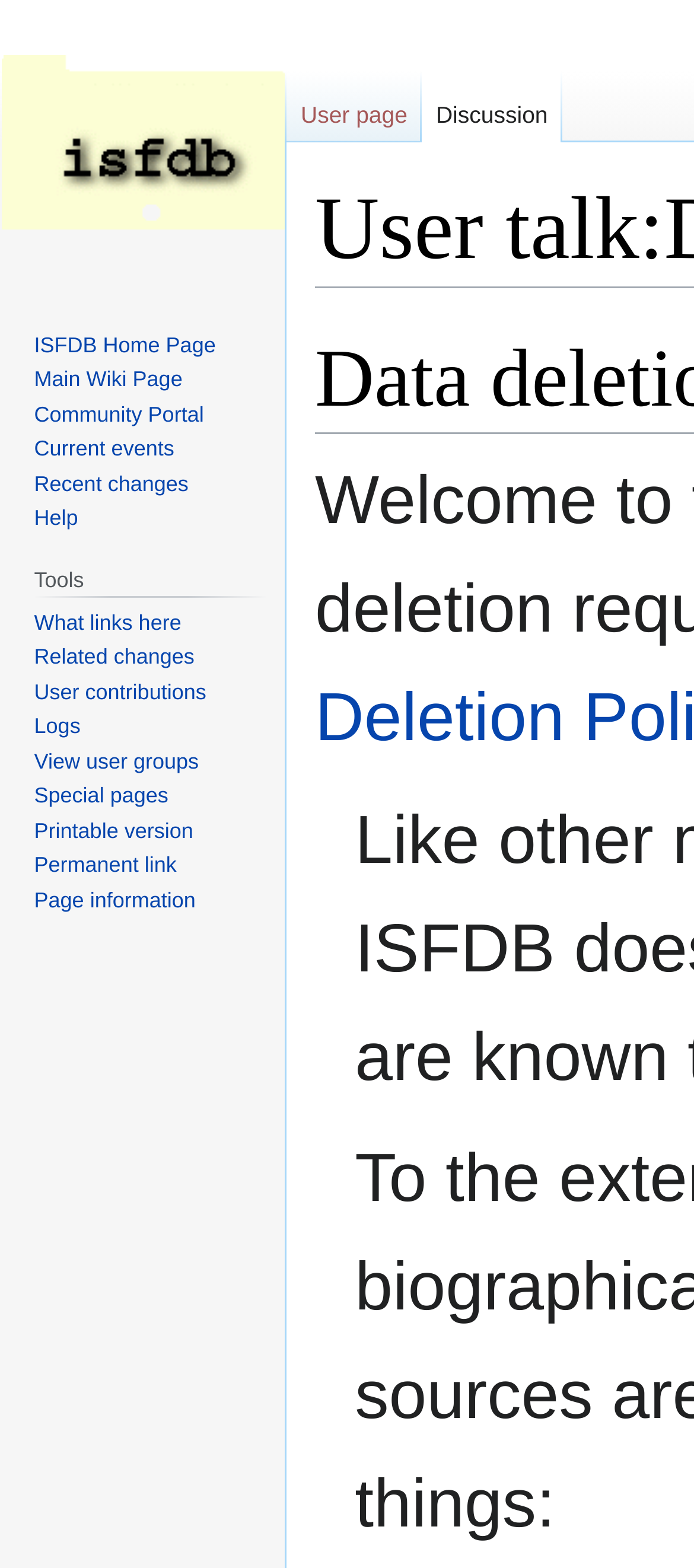Provide a brief response to the question using a single word or phrase: 
What is the shortcut for 'Recent changes'?

Alt+r